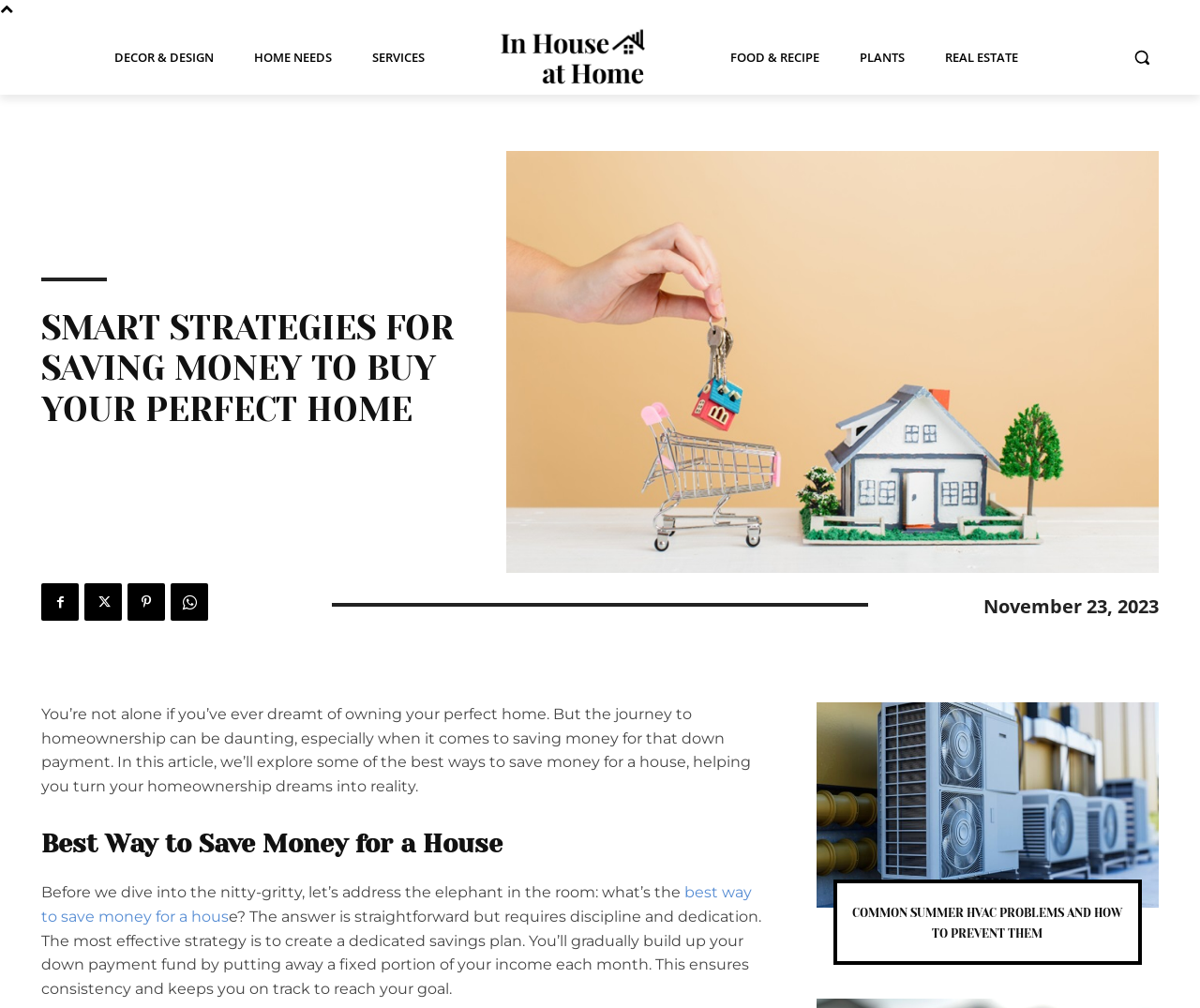How many social media links are present on the webpage?
Please provide a full and detailed response to the question.

There are four social media links present on the webpage, represented by the icons '', '', '', and '', which are commonly used to represent social media platforms.